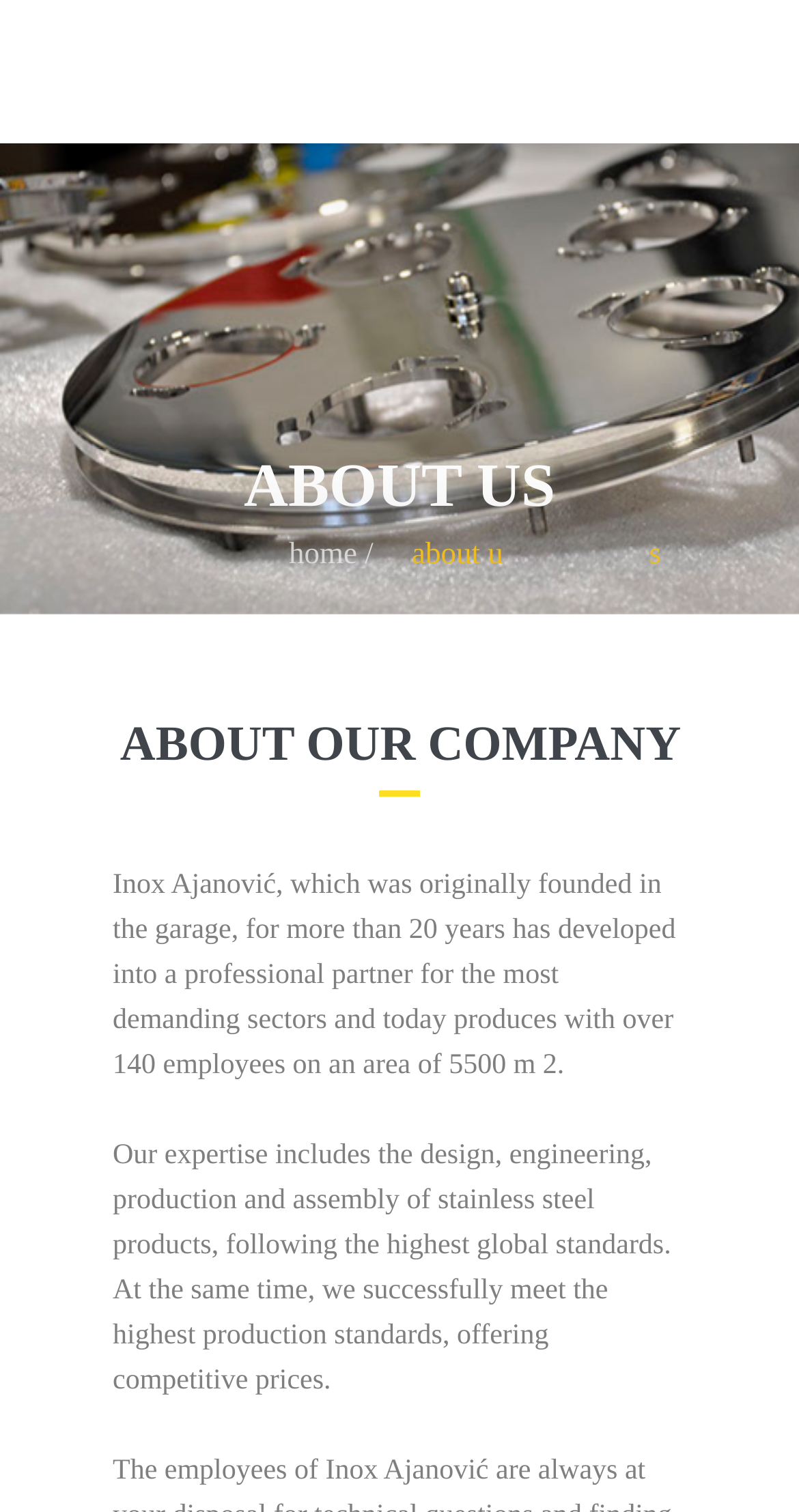Locate the bounding box coordinates of the area where you should click to accomplish the instruction: "Call the phone number".

None